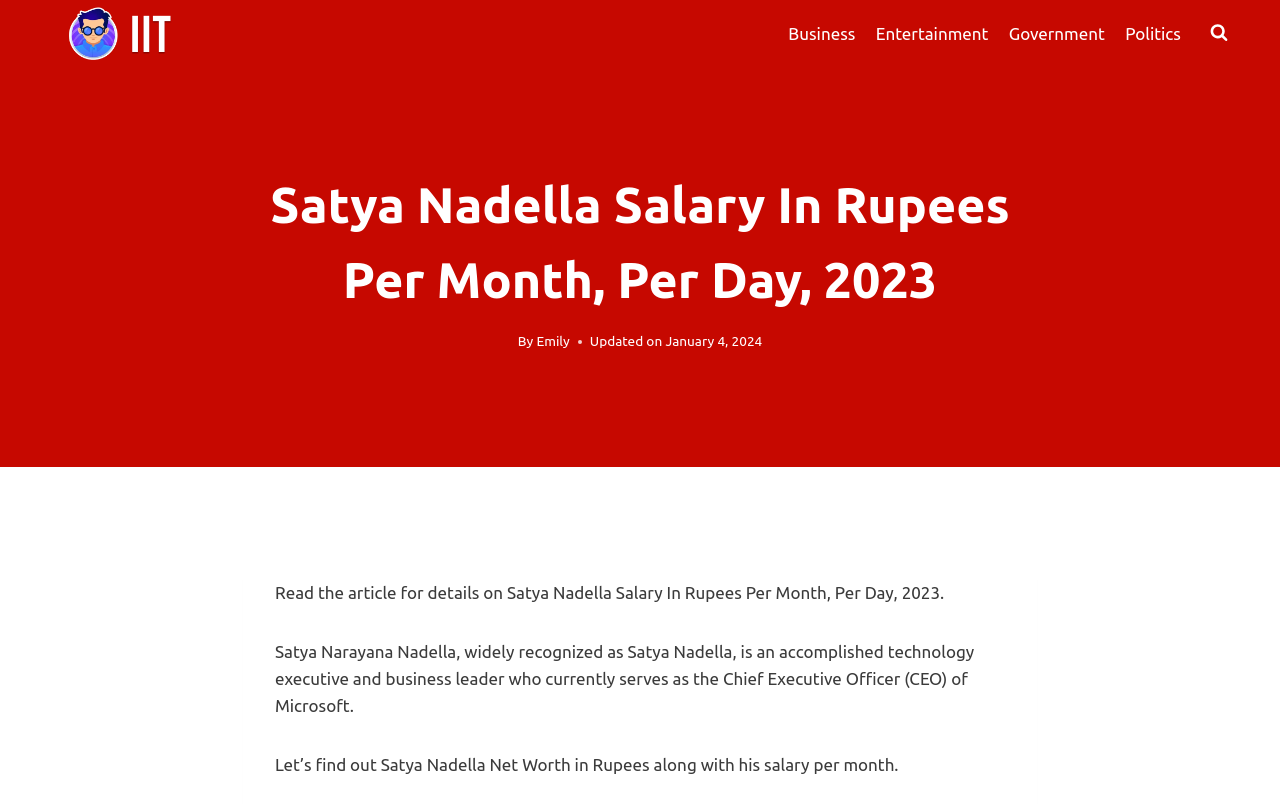Elaborate on the information and visuals displayed on the webpage.

The webpage is about Satya Nadella's salary and net worth. At the top left corner, there is an "IIT Notable Alumni Logo" image, which is also a link. Below the logo, there is a primary navigation menu with four links: "Business", "Entertainment", "Government", and "Politics", aligned horizontally across the top of the page. 

On the top right corner, there is a "View Search Form" button. 

The main content of the webpage starts with a heading that reads "Satya Nadella Salary In Rupees Per Month, Per Day, 2023". Below the heading, there is a byline that indicates the article is written by "Emily" and was updated on "January 4, 2024". 

The article itself is divided into paragraphs. The first paragraph is a brief introduction to Satya Nadella, describing him as an accomplished technology executive and business leader who serves as the CEO of Microsoft. The second paragraph discusses Satya Nadella's net worth in rupees and his salary per month.